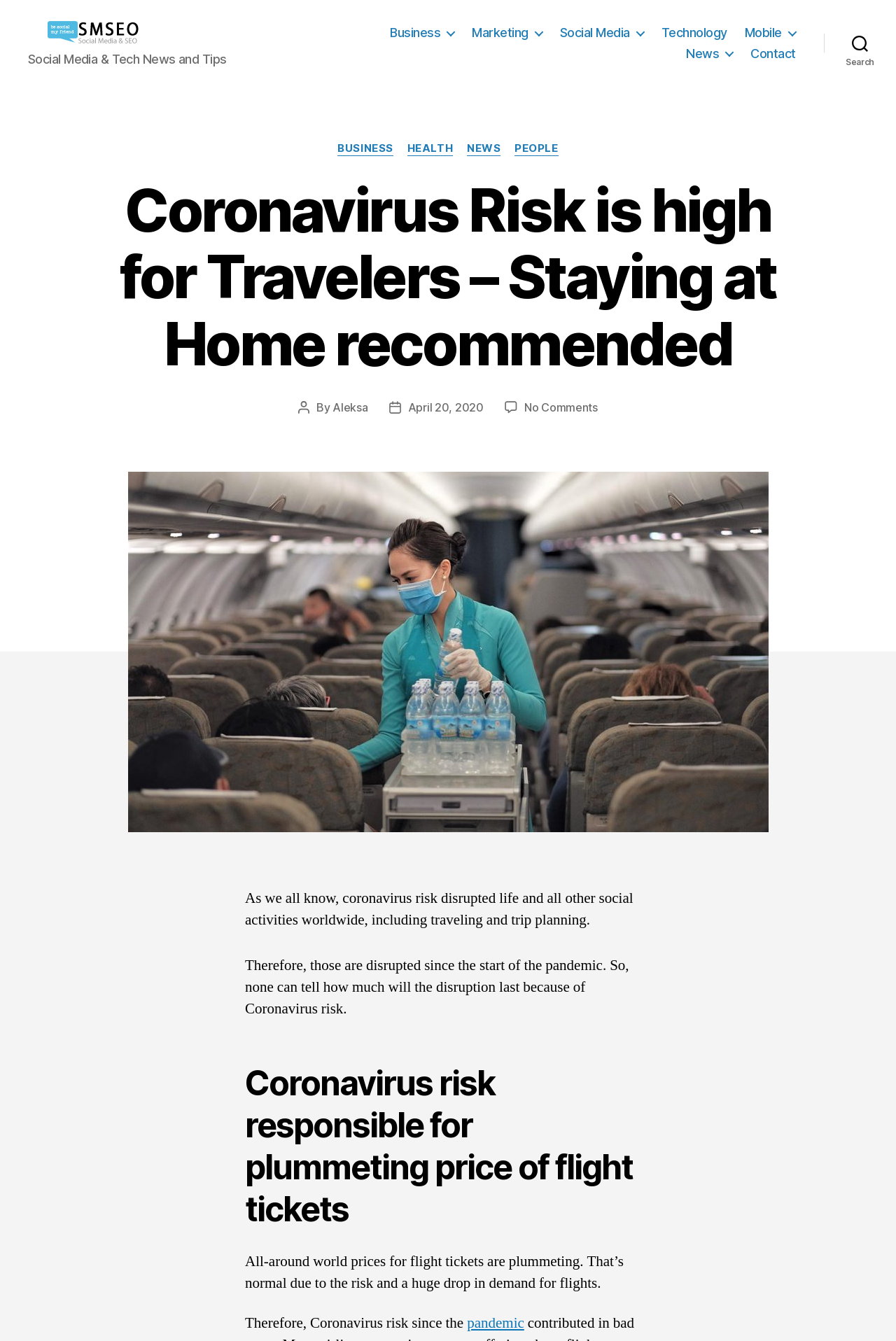Please find and provide the title of the webpage.

Coronavirus Risk is high for Travelers – Staying at Home recommended